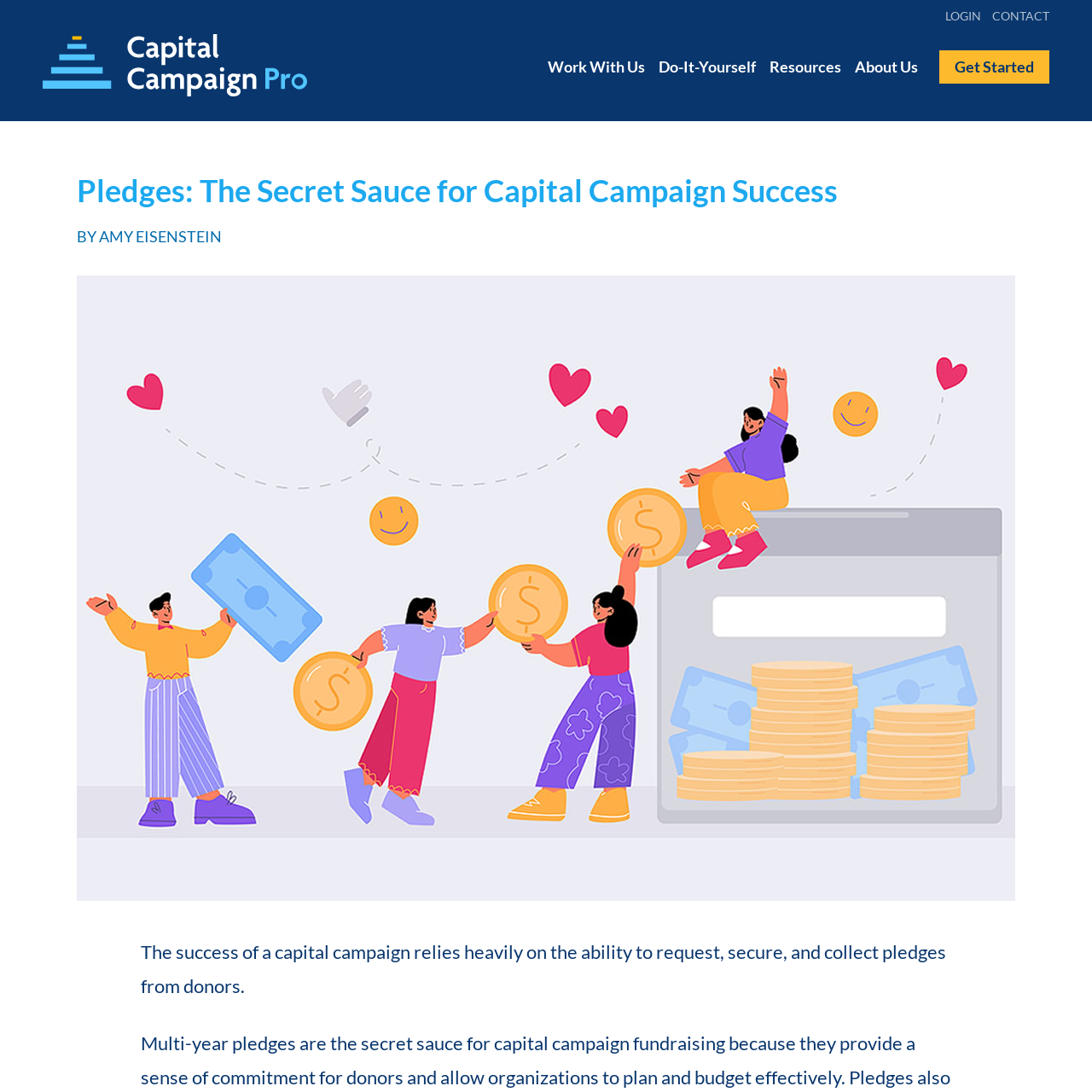Please find the bounding box coordinates for the clickable element needed to perform this instruction: "Click the Get Started link".

[0.86, 0.046, 0.961, 0.077]